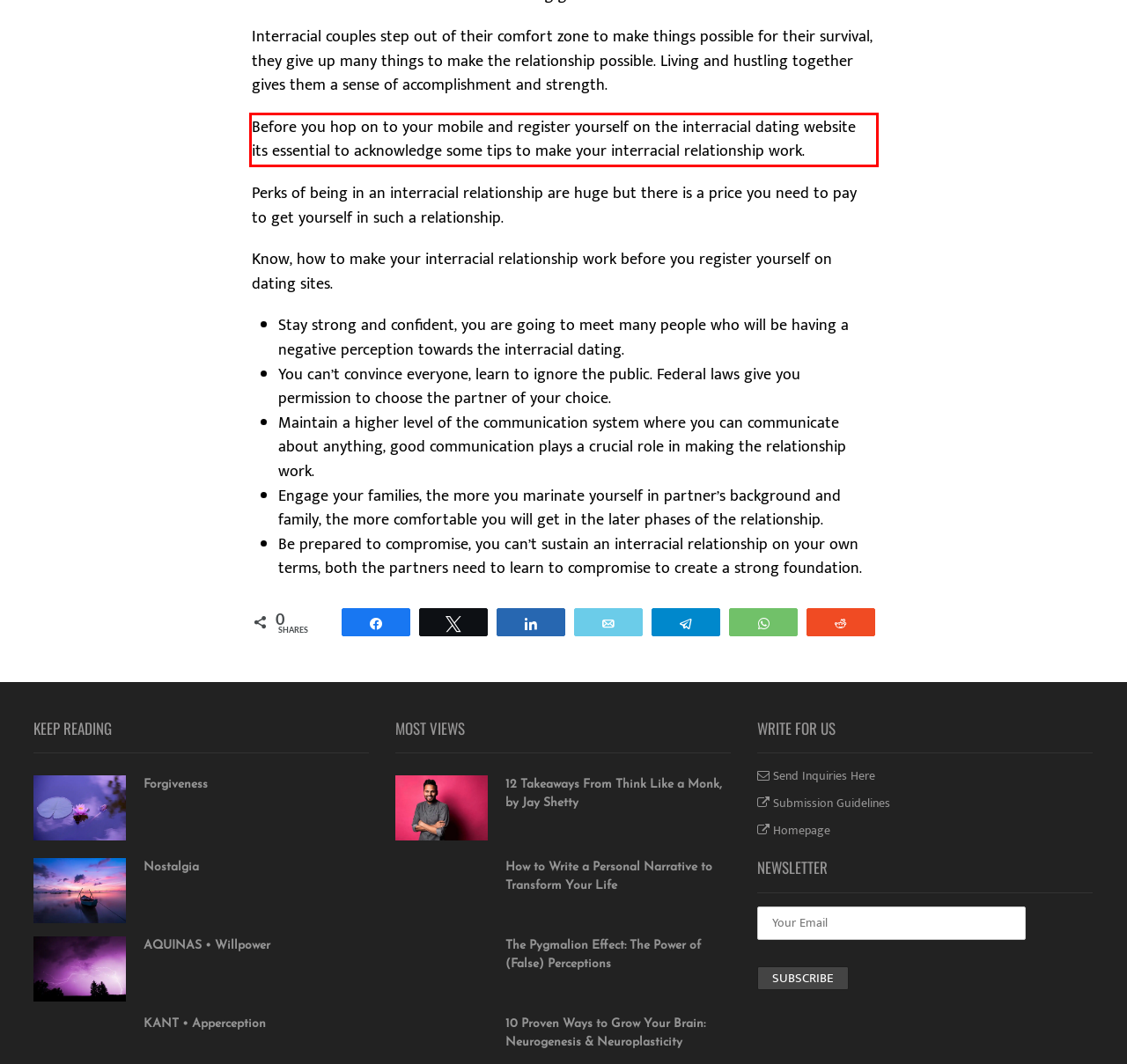Identify the text inside the red bounding box in the provided webpage screenshot and transcribe it.

Before you hop on to your mobile and register yourself on the interracial dating website its essential to acknowledge some tips to make your interracial relationship work.